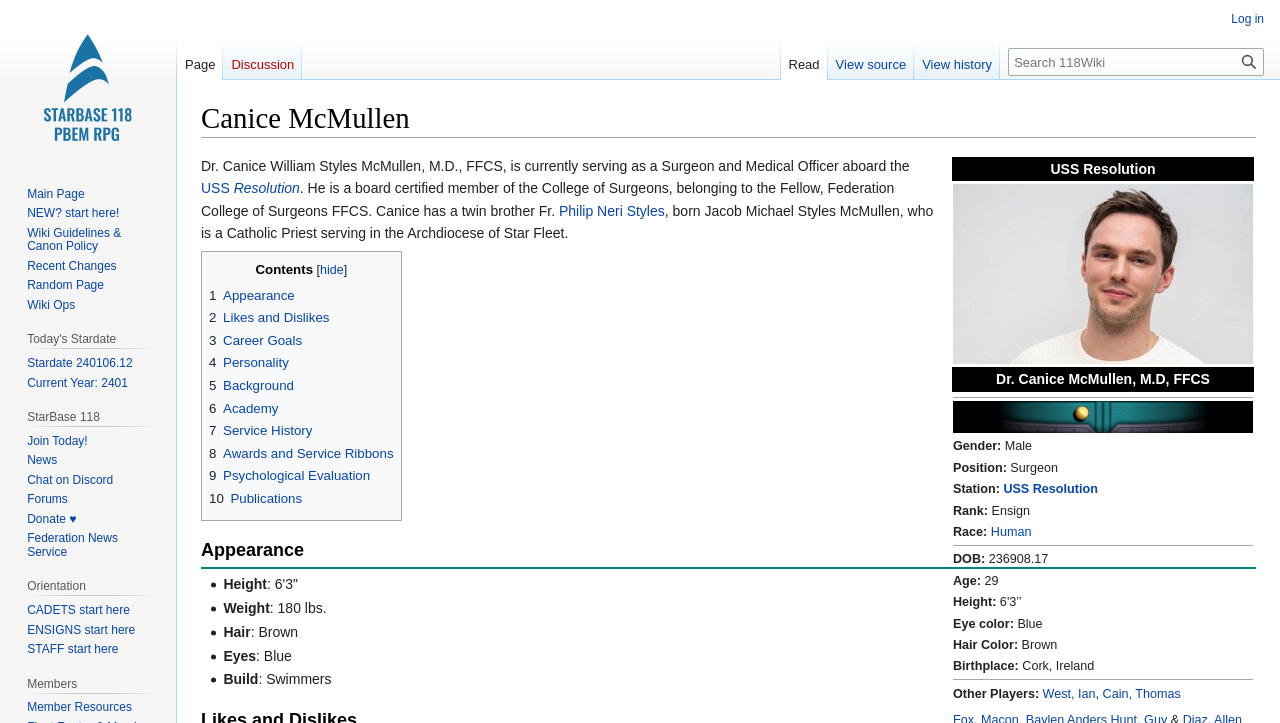Please identify the bounding box coordinates of the area I need to click to accomplish the following instruction: "Check the contents of the page".

[0.157, 0.348, 0.314, 0.721]